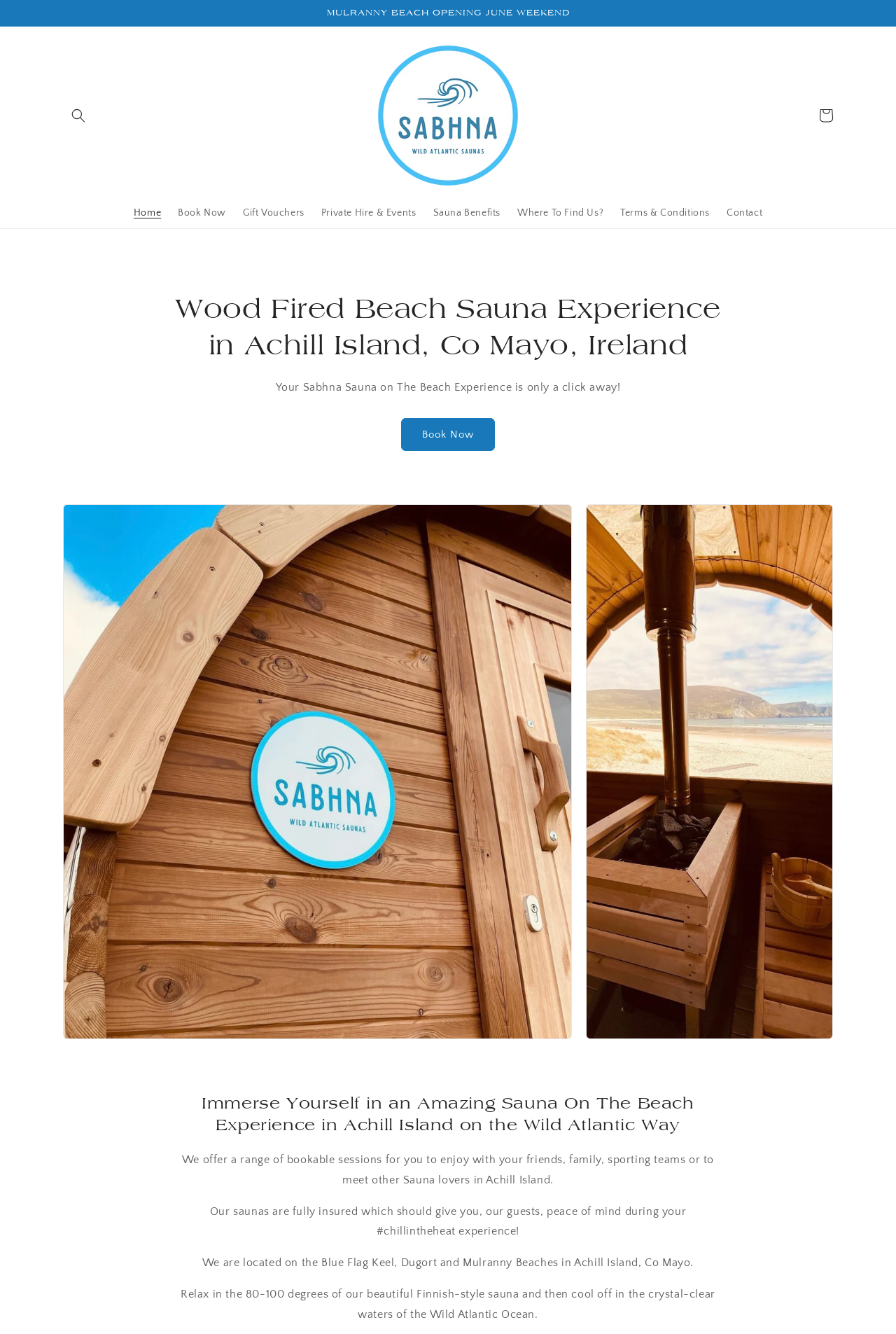Respond to the question below with a single word or phrase:
What is the location of the saunas?

Achill Island, Co Mayo